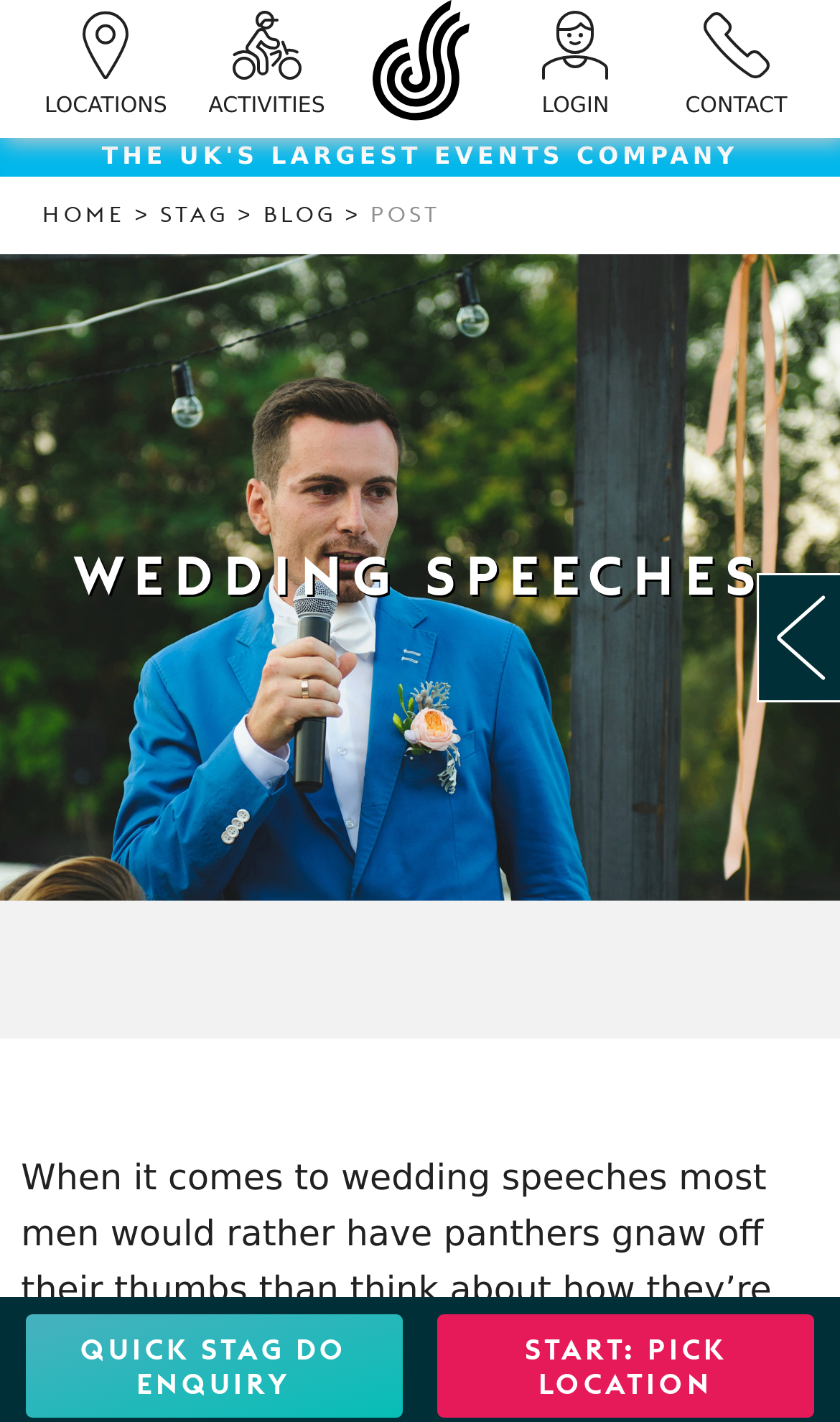What is the purpose of the buttons at the bottom of the webpage? Analyze the screenshot and reply with just one word or a short phrase.

Quick Stag Do Enquiry and Start Planning